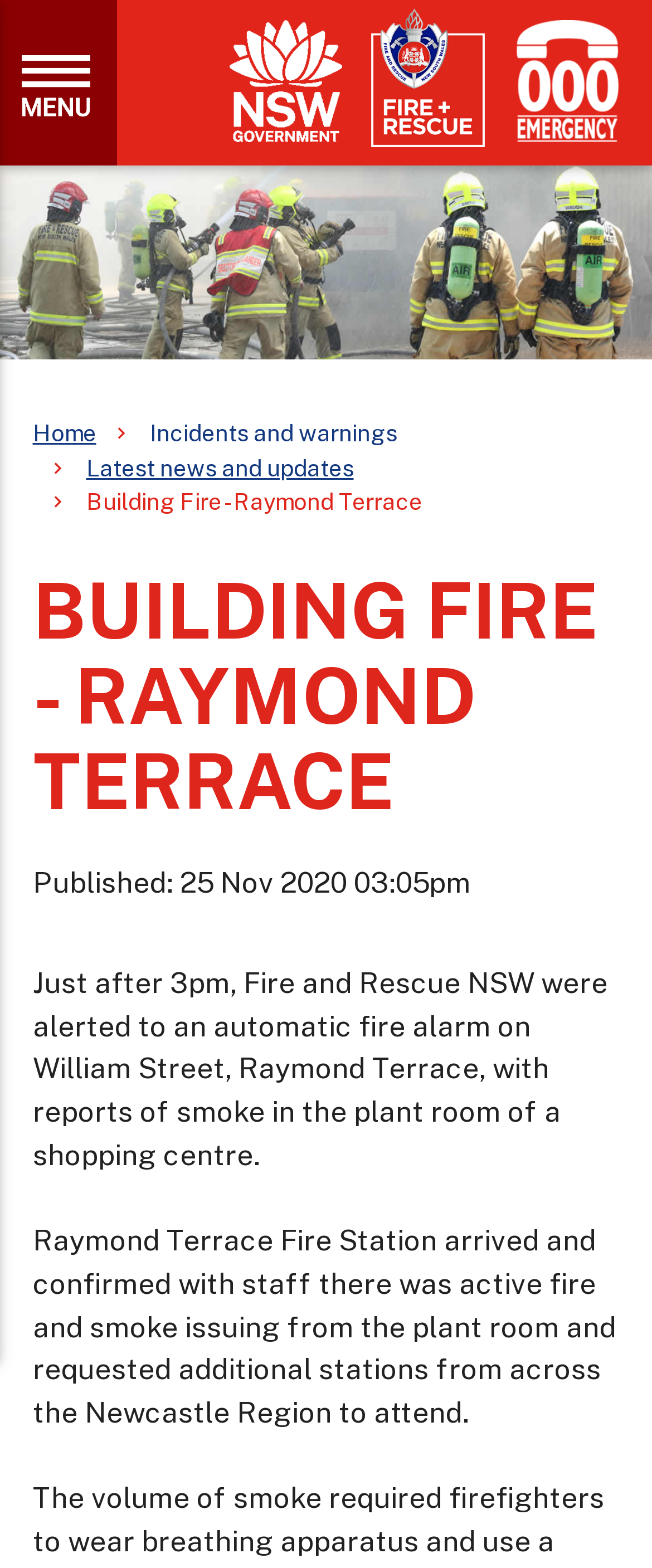What time was the fire alarm alerted?
Please ensure your answer to the question is detailed and covers all necessary aspects.

The time the fire alarm was alerted can be determined by reading the static text 'Just after 3pm, Fire and Rescue NSW were alerted to an automatic fire alarm on William Street, Raymond Terrace, with reports of smoke in the plant room of a shopping centre.'